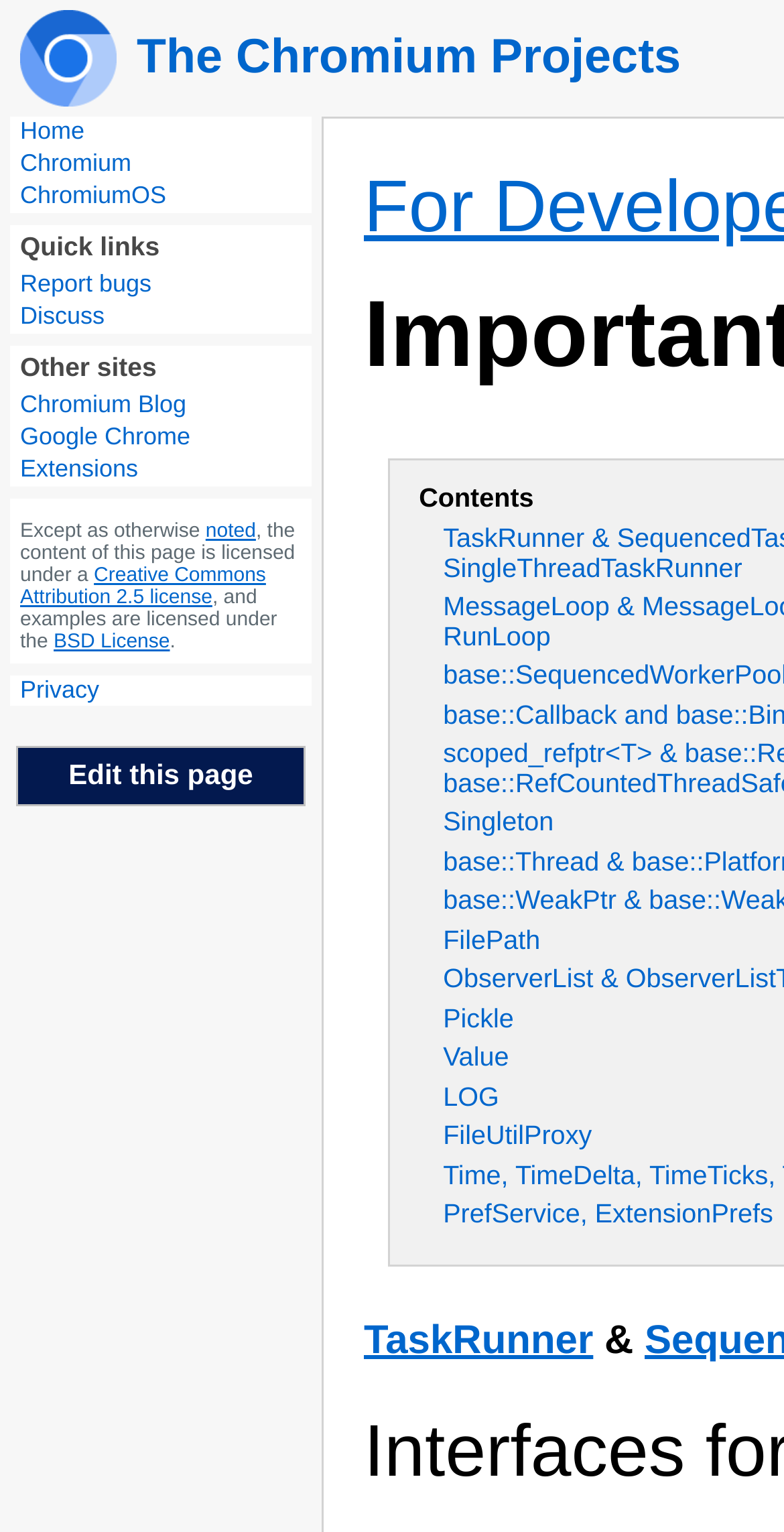What is the purpose of the 'Edit this page' link?
Provide a concise answer using a single word or phrase based on the image.

To edit the webpage